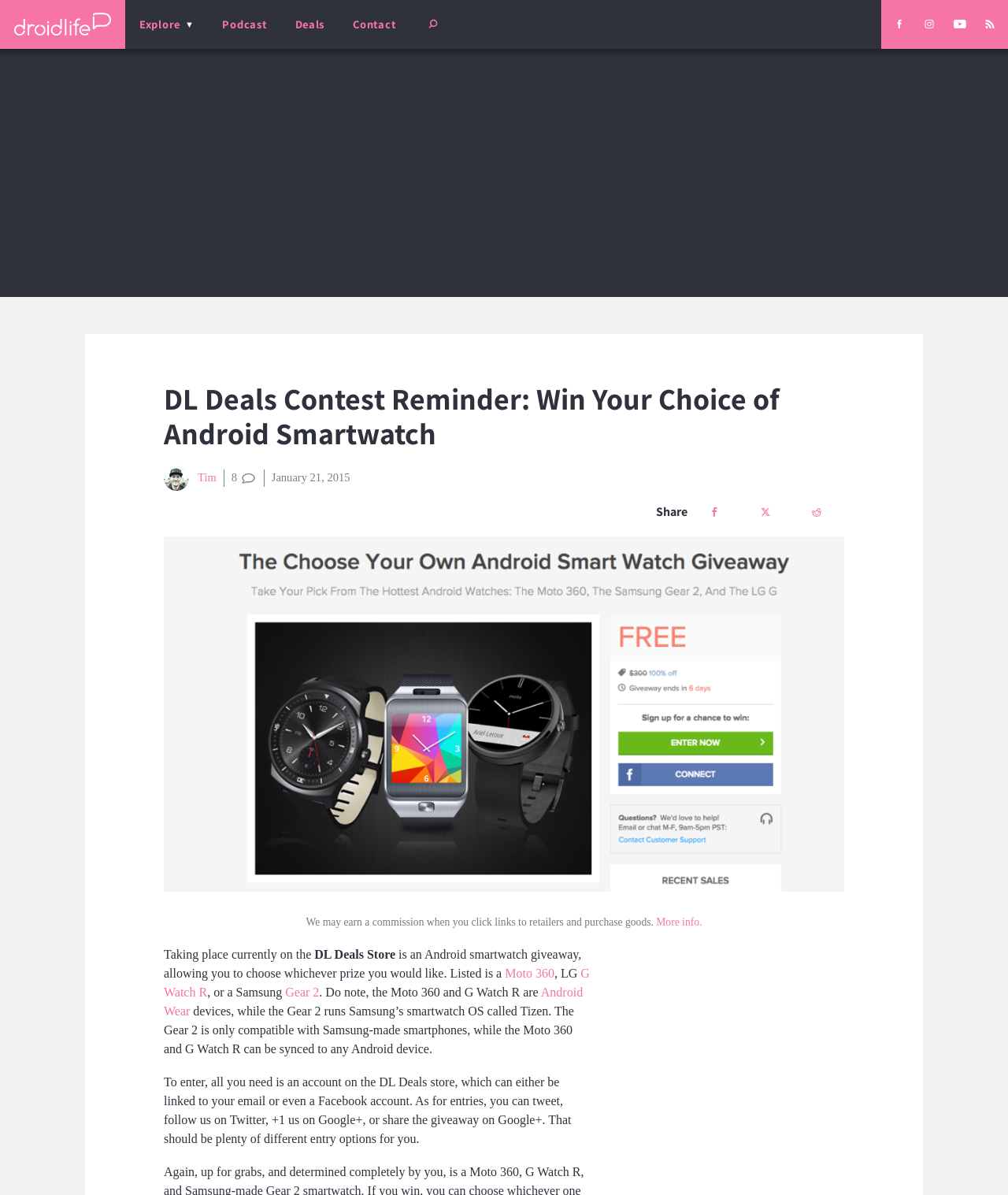Analyze and describe the webpage in a detailed narrative.

The webpage is about a contest reminder for winning an Android smartwatch of one's choice. At the top left, there is a link to "Droid Life" with a corresponding image. On the top right, there are links to Droid Life's social media profiles, including Facebook, Instagram, YouTube, and RSS, each accompanied by an image.

Below the top section, there is a menu button with the label "Explore" and links to "Podcast", "Deals", "Contact", and a search button. 

The main content of the page is a contest reminder, with a heading that reads "DL Deals Contest Reminder: Win Your Choice of Android Smartwatch". Below the heading, there is a link to the author "Tim Tim" with a corresponding image, a timestamp "January 21, 2015", and a share button with links to share the contest on various social media platforms.

The contest description explains that it is an Android smartwatch giveaway, where one can choose from a Moto 360, LG G Watch, or a Samsung Gear 2. The description also notes the differences between the devices, including their operating systems and compatibility with smartphones.

To enter the contest, one needs to have an account on the DL Deals store, which can be linked to an email or Facebook account. There are multiple entry options, including tweeting, following on Twitter, +1 on Google+, or sharing the giveaway on Google+.